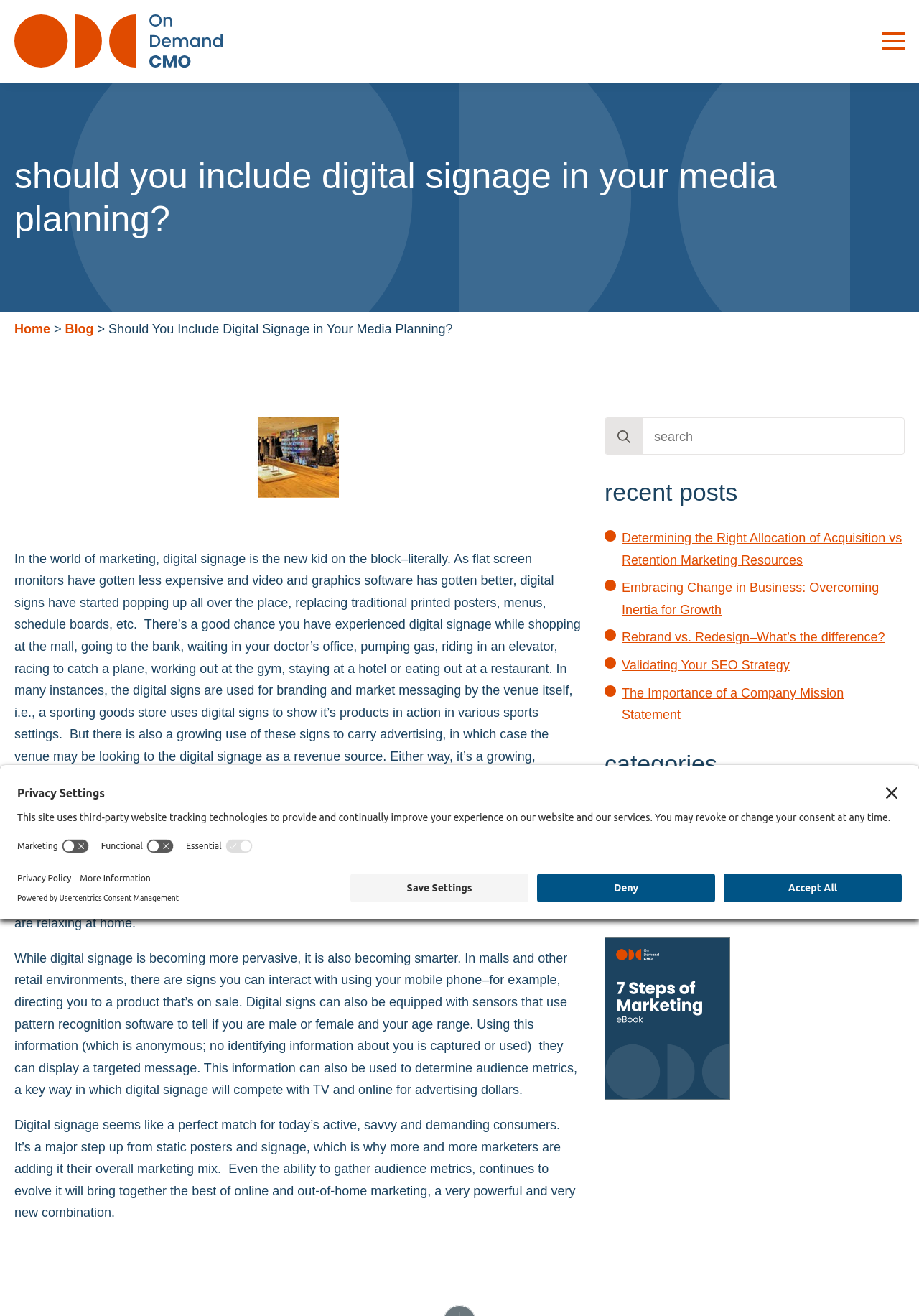Create a detailed summary of all the visual and textual information on the webpage.

This webpage is about digital signage and its benefits in marketing. At the top, there is a logo and a navigation menu with links to "Home", "Blog", and other sections. Below the navigation menu, there is a heading that reads "Should You Include Digital Signage in Your Media Planning?" followed by a brief introduction to digital signage.

On the left side of the page, there is a figure with an image and a link to "ondemandcmo, insightful and impactful marketing". Below this figure, there is a button to open a menu. On the right side of the page, there is a search bar with a button to search and a textbox to enter search queries.

The main content of the page is divided into four sections. The first section explains the benefits of digital signage, including its ability to reach a captive audience with targeted messages. The second section discusses how digital signage is becoming smarter, with features like interactive signs and sensors that can detect demographics. The third section highlights the advantages of digital signage, including its ability to gather audience metrics and provide a powerful combination of online and out-of-home marketing. The fourth section is a call-to-action, encouraging readers to learn more about digital signage.

Below the main content, there are links to recent posts, including "Determining the Right Allocation of Acquisition vs Retention Marketing Resources", "Embracing Change in Business: Overcoming Inertia for Growth", and others. There are also links to categories, including "insights" and "successes".

On the right side of the page, there is a section to get the latest eBook, with a link to download it. Below this section, there is a button to open privacy settings, which leads to a dialog box with options to customize privacy settings.

At the bottom of the page, there is a footer with links to "Open Privacy Policy" and "Usercentrics Consent Management", as well as buttons to save settings, deny, or accept all privacy settings.